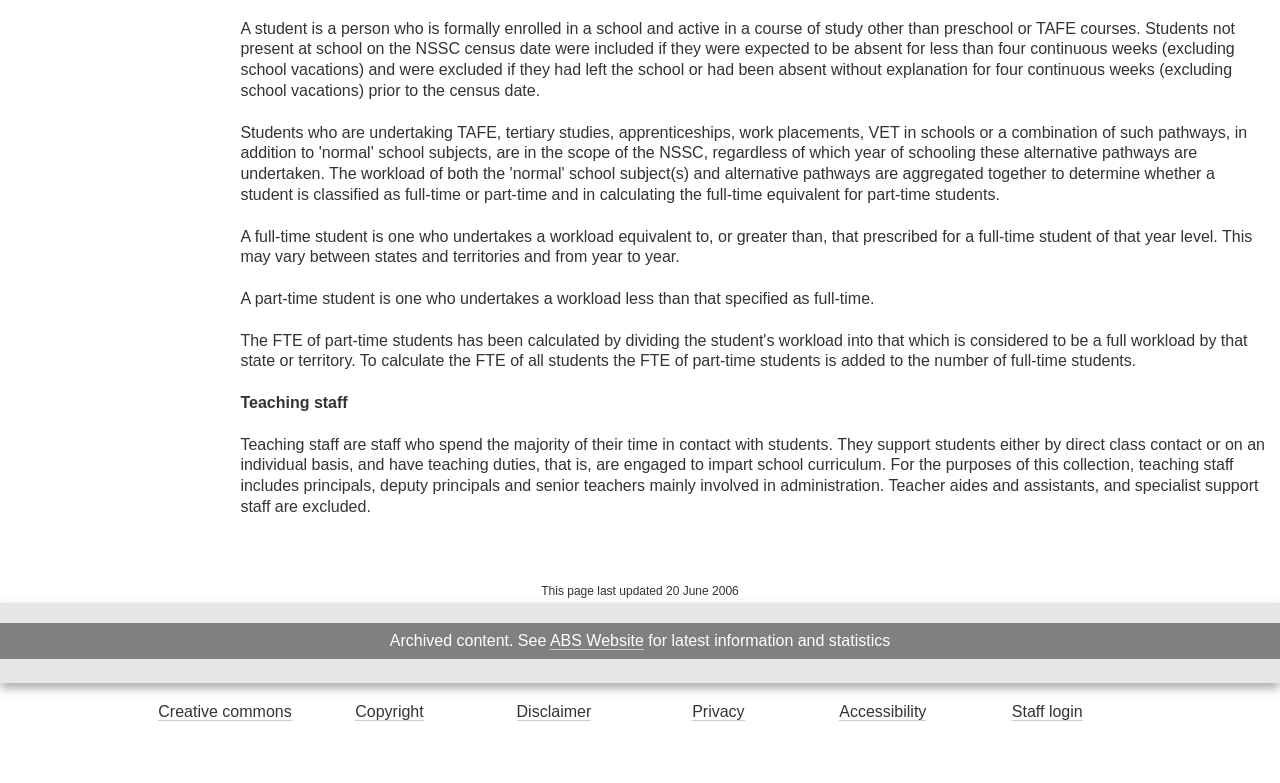What is the purpose of the link 'ABS Website'?
Make sure to answer the question with a detailed and comprehensive explanation.

The link 'ABS Website' is provided on the webpage, along with the text 'See for latest information and statistics', suggesting that the purpose of the link is to direct users to the ABS Website for accessing the latest information and statistics.